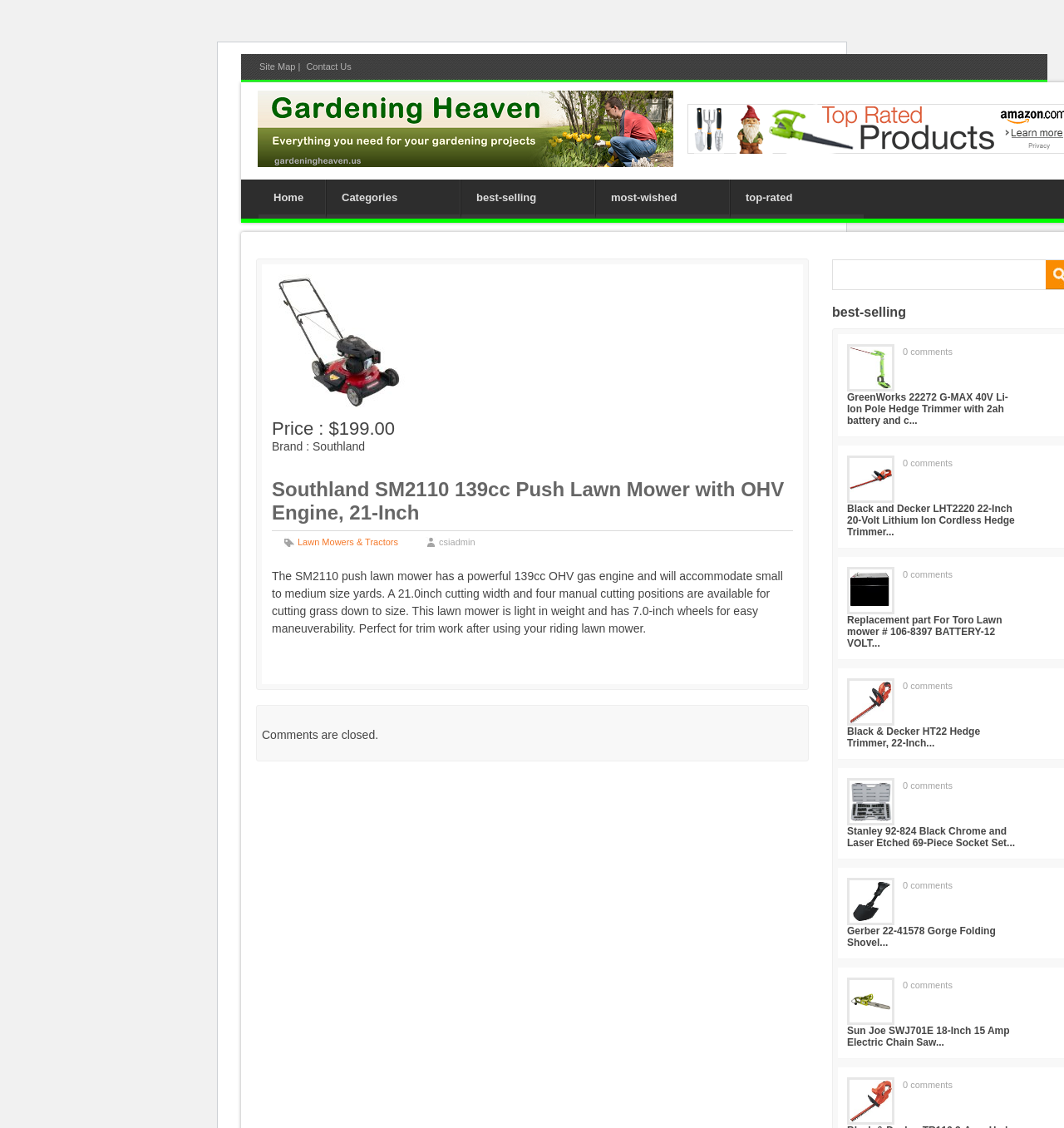Please find the bounding box coordinates of the section that needs to be clicked to achieve this instruction: "Check the price of the Southland SM2110 lawn mower".

[0.255, 0.371, 0.371, 0.389]